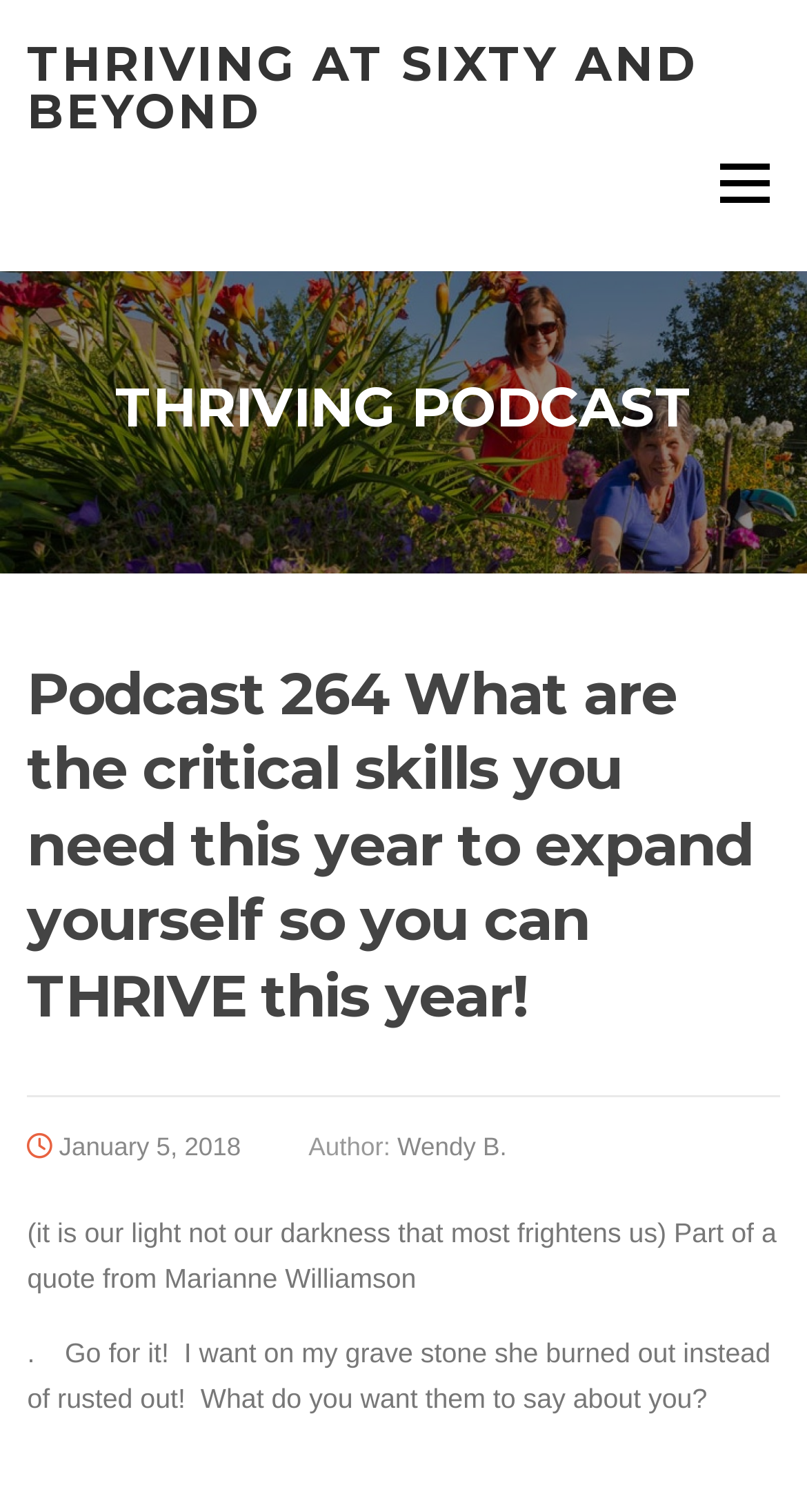What is the quote mentioned on the webpage? From the image, respond with a single word or brief phrase.

it is our light not our darkness that most frightens us